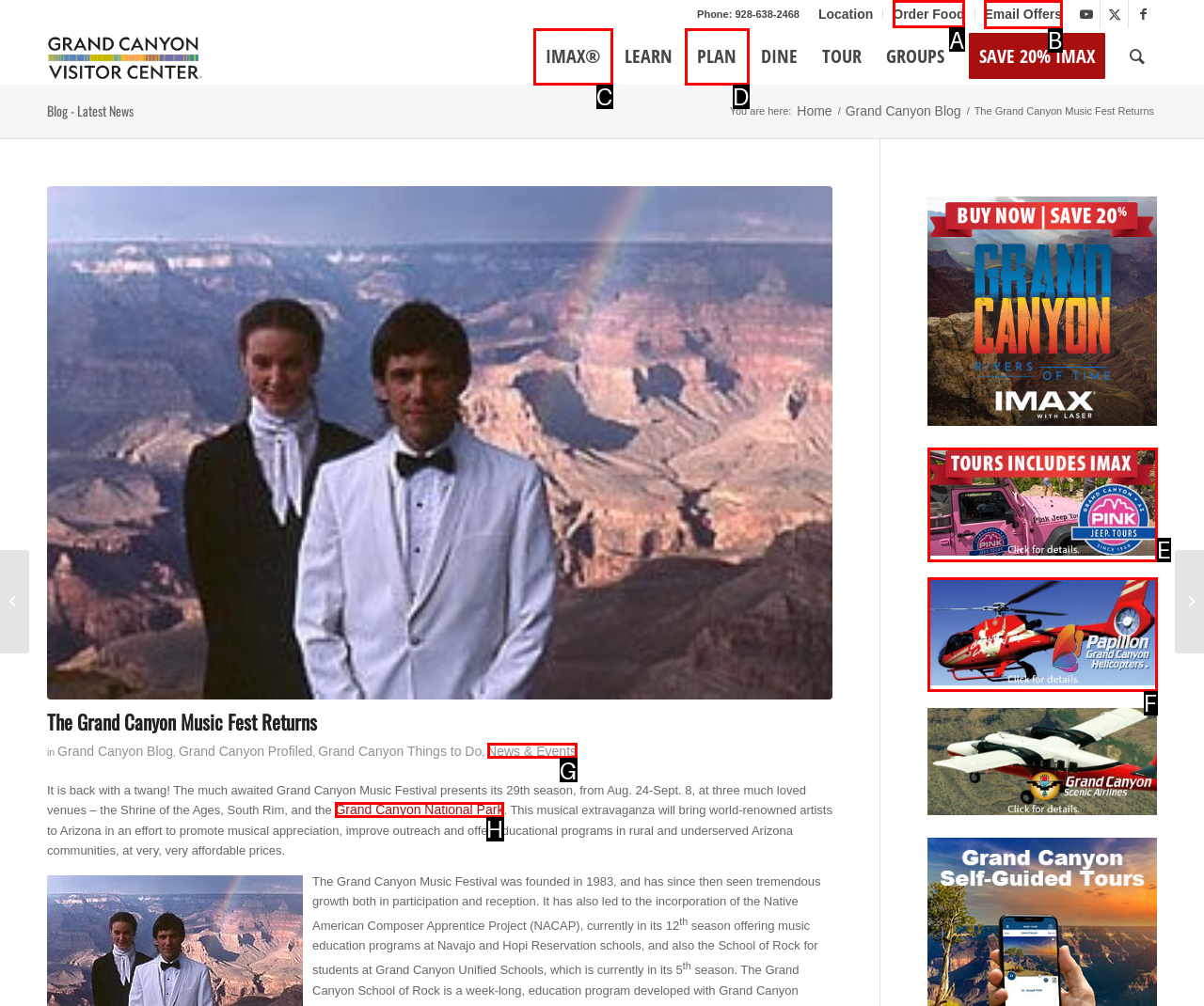For the task "Order food online", which option's letter should you click? Answer with the letter only.

A